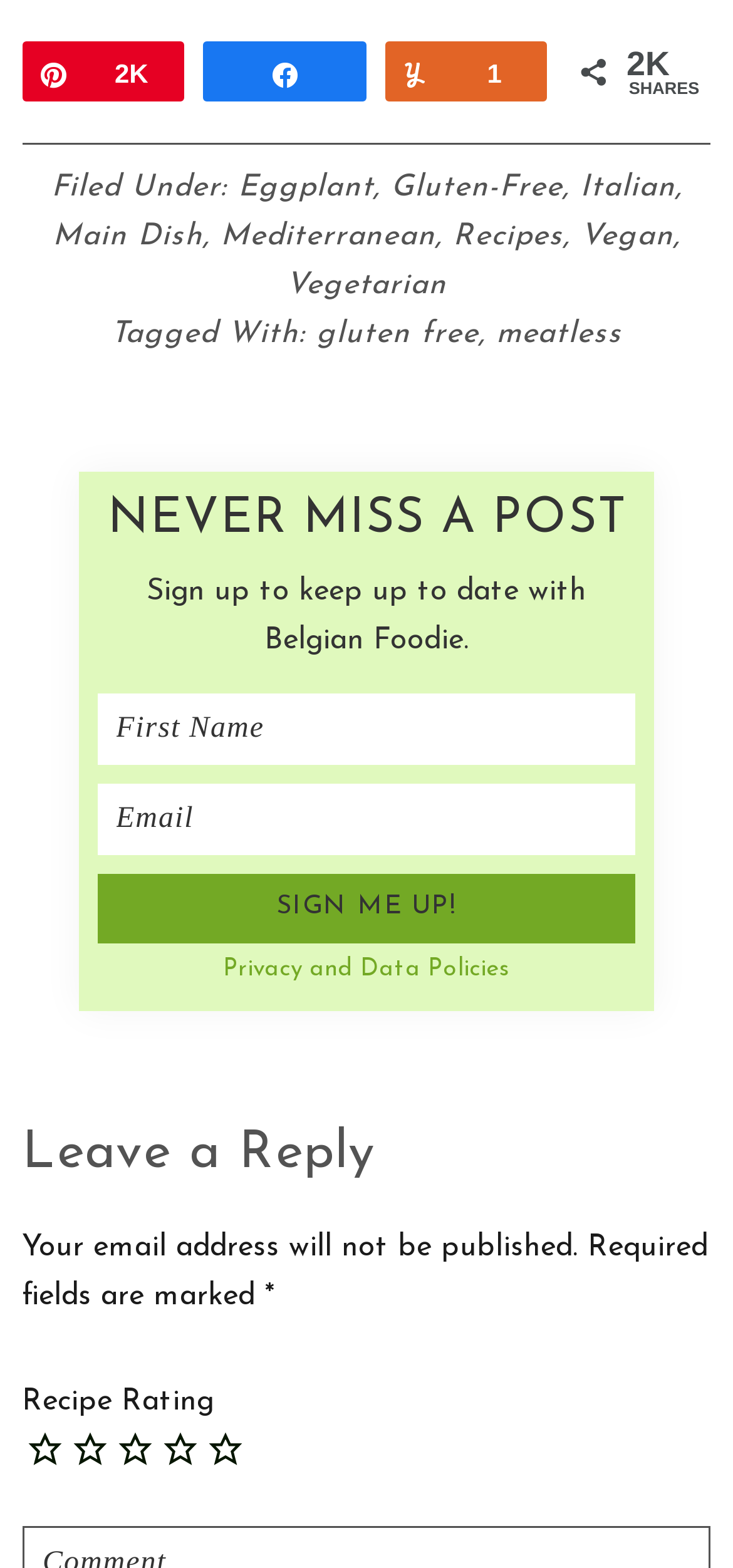Locate the bounding box coordinates of the element you need to click to accomplish the task described by this instruction: "Click the toggle navigation button".

None